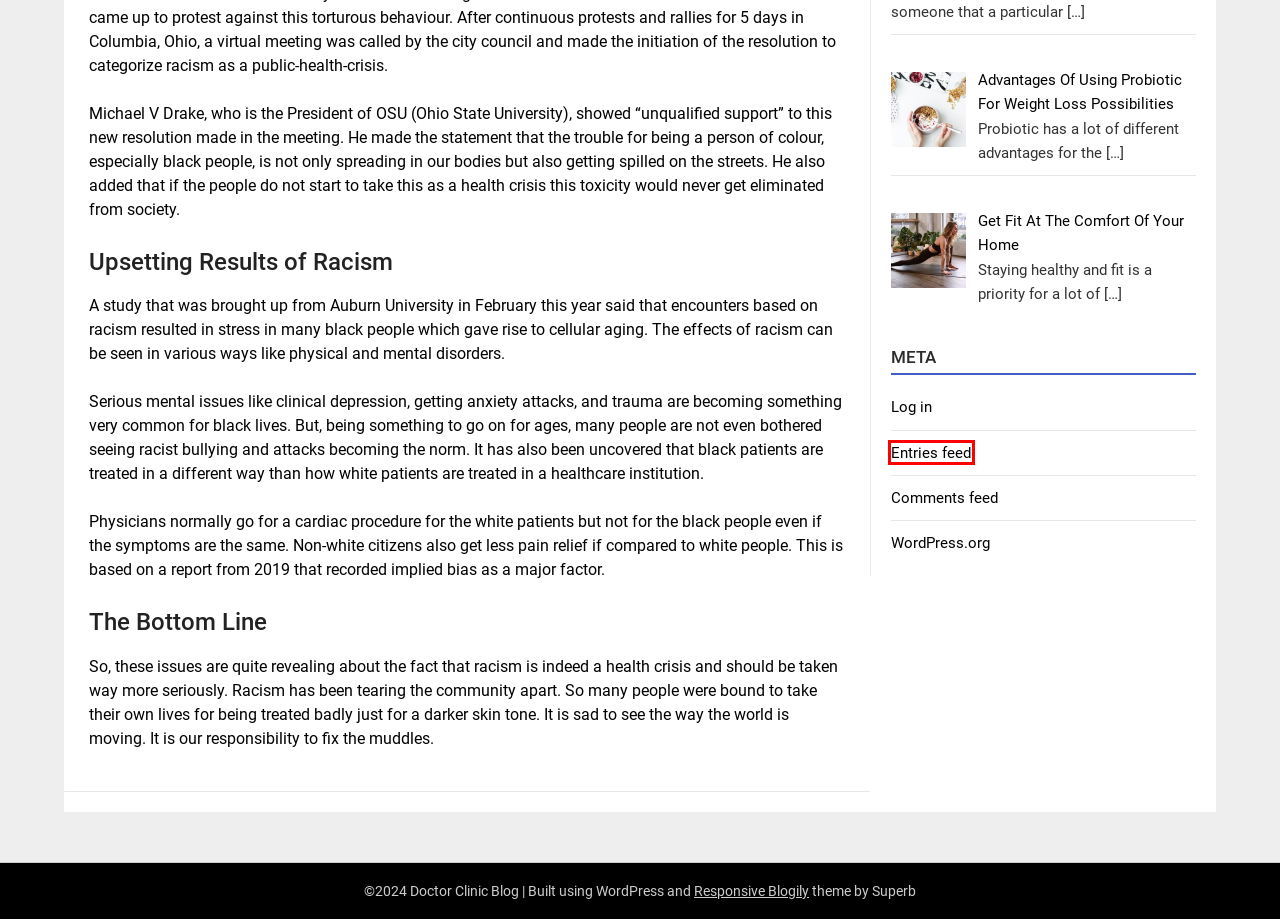Given a webpage screenshot featuring a red rectangle around a UI element, please determine the best description for the new webpage that appears after the element within the bounding box is clicked. The options are:
A. Irresistibly Affordable Buy Phenq Offers For The Interested Customers
B. Blog Tool, Publishing Platform, and CMS – WordPress.org
C. Get Fit At The Comfort Of Your Home
D. Comments for Doctor Clinic Blog
E. Doctor Clinic Blog
F. Doctor Clinic Blog – Latest News on Health Care
G. Advantages Of Using Probiotic For Weight Loss Possibilities
H. Log In ‹ Doctor Clinic Blog — WordPress

E